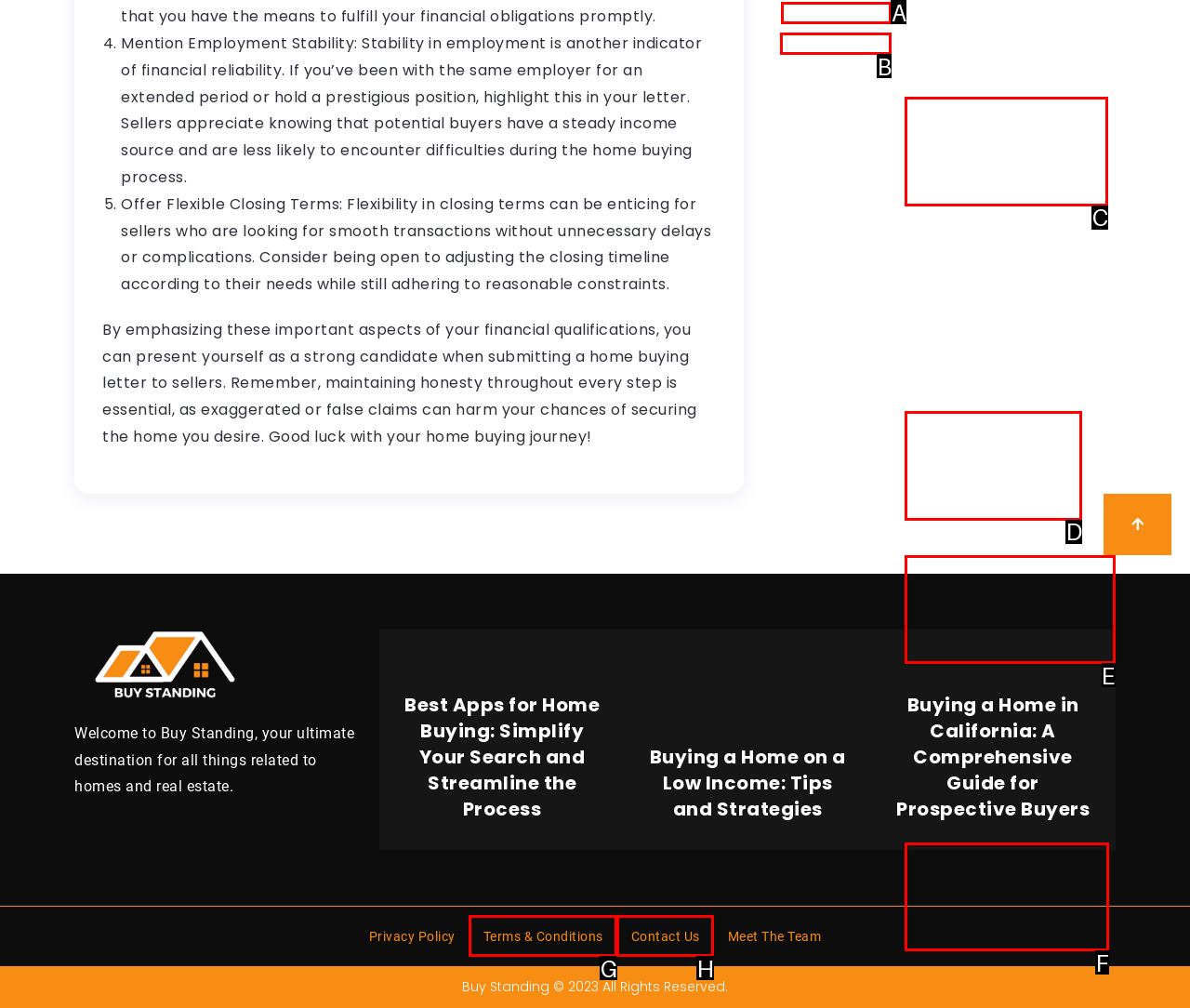Indicate which HTML element you need to click to complete the task: Explore the best home buying app. Provide the letter of the selected option directly.

B